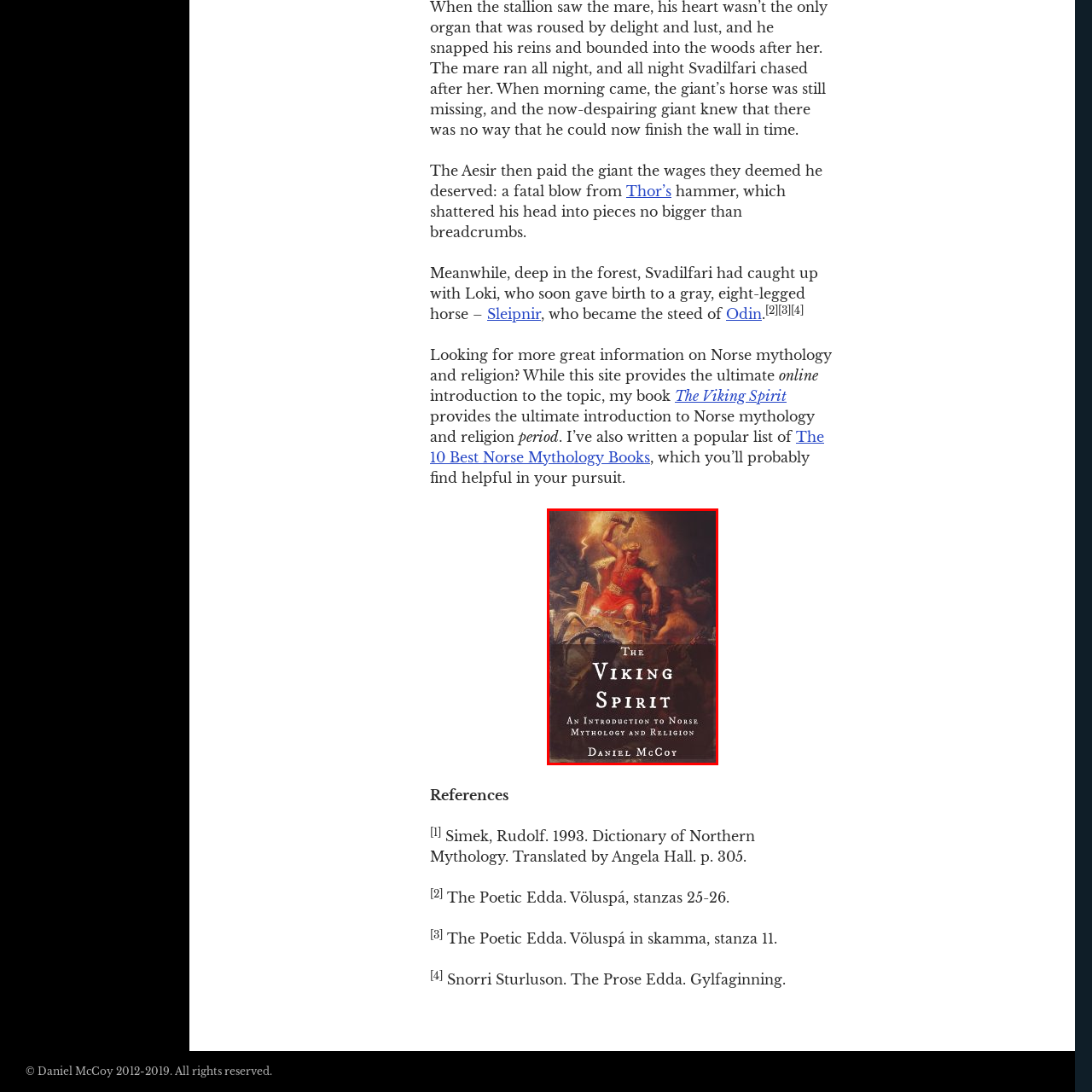Direct your attention to the area enclosed by the green rectangle and deliver a comprehensive answer to the subsequent question, using the image as your reference: 
What is the title of the book?

The title of the book is prominently displayed at the top of the cover in bold letters, and it reads 'The Viking Spirit: An Introduction to Norse Mythology and Religion', with 'The Viking Spirit' being the main title.